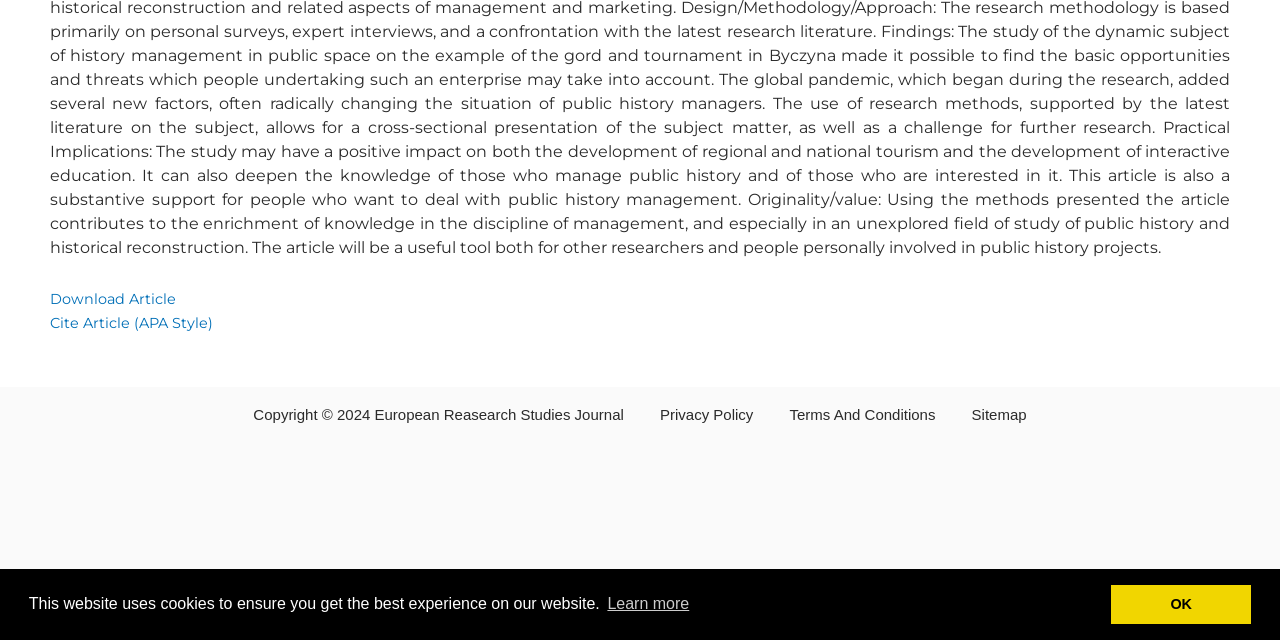Provide the bounding box coordinates for the UI element that is described by this text: "Sitemap". The coordinates should be in the form of four float numbers between 0 and 1: [left, top, right, bottom].

[0.759, 0.634, 0.802, 0.66]